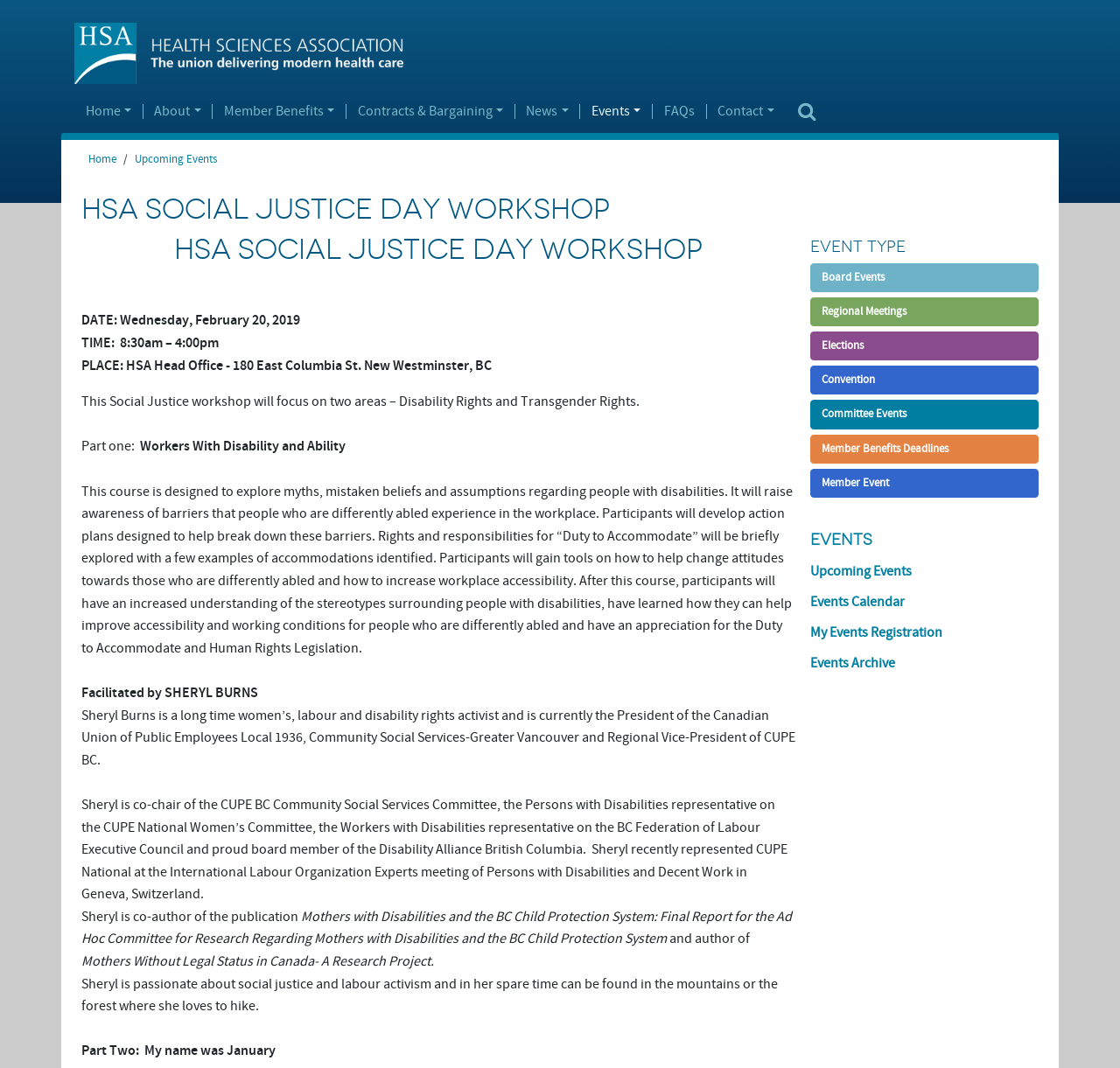Give a one-word or short-phrase answer to the following question: 
What is the topic of Part Two of the workshop?

My name was January